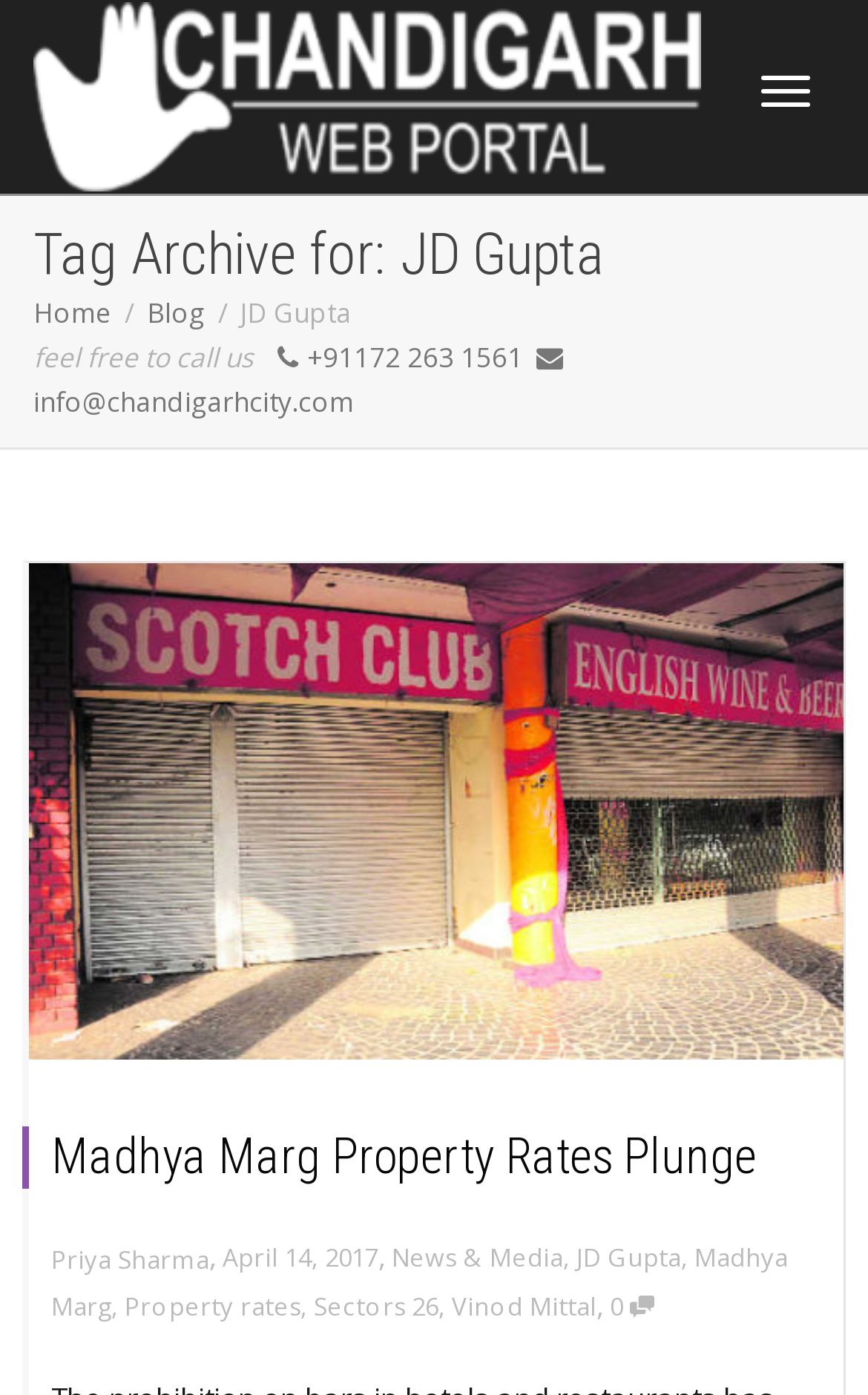Locate the bounding box coordinates of the area where you should click to accomplish the instruction: "View weekly horoscope".

None